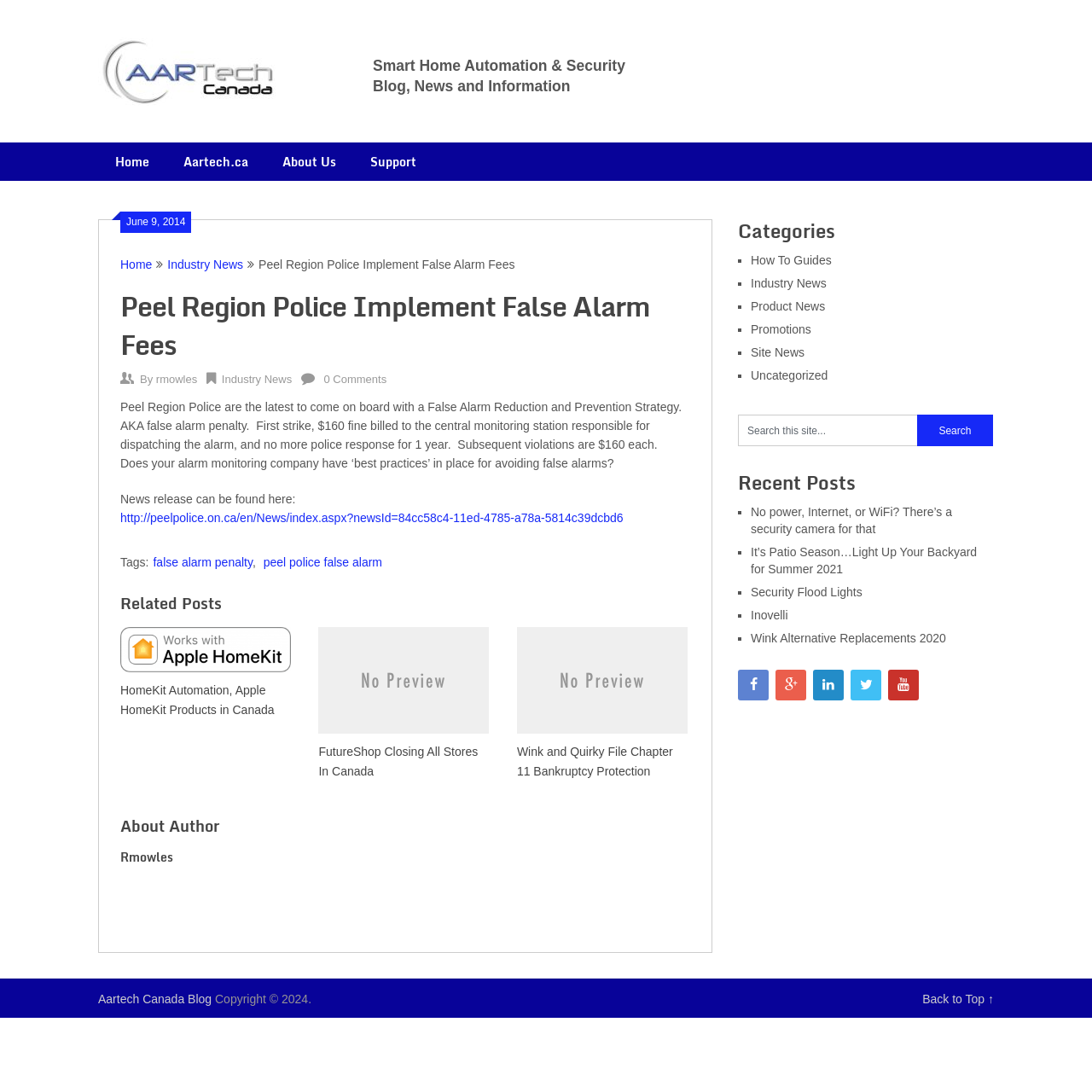Can you provide the bounding box coordinates for the element that should be clicked to implement the instruction: "Click on the 'Home' link"?

[0.09, 0.13, 0.152, 0.166]